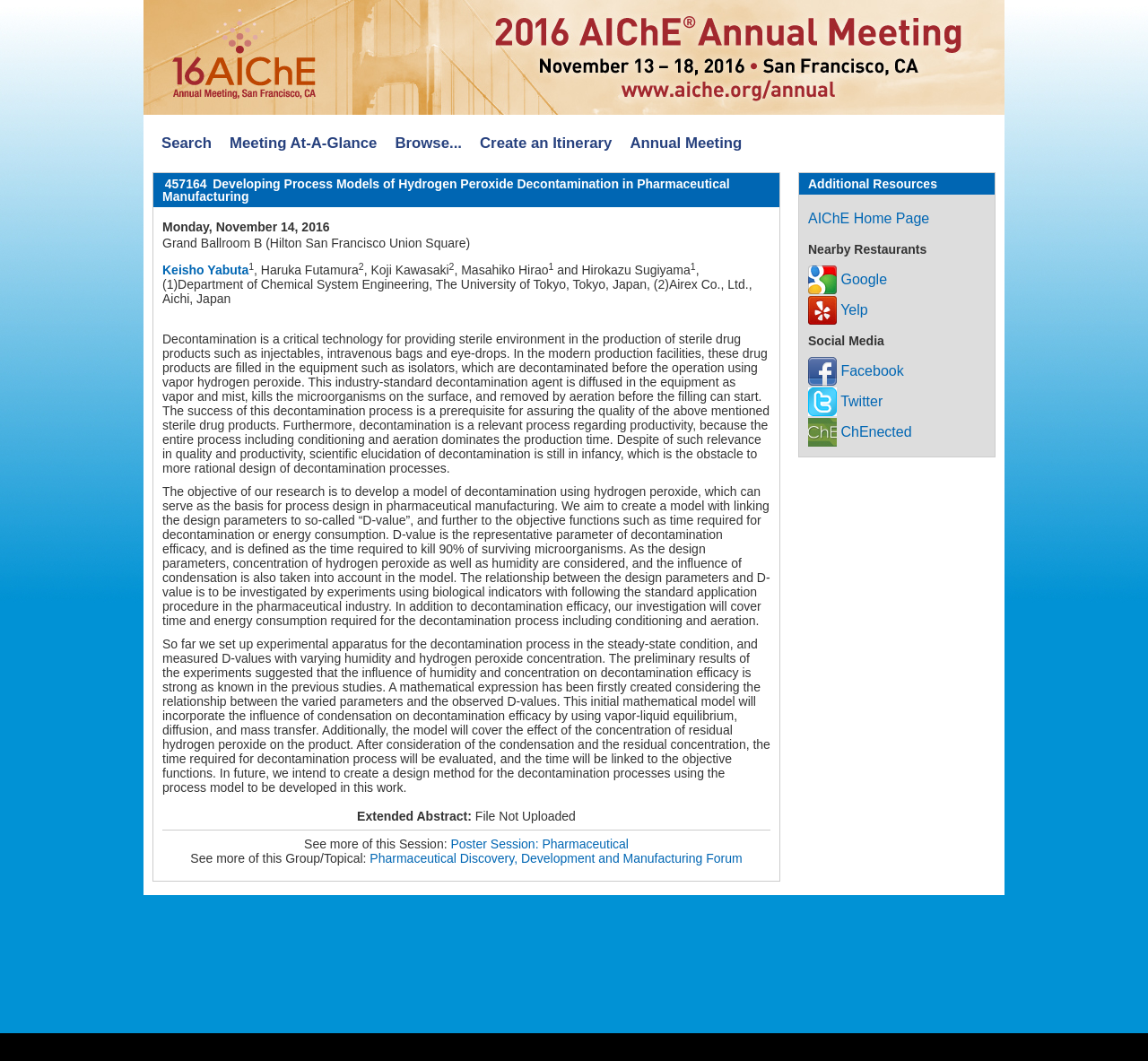What is D-value?
Offer a detailed and exhaustive answer to the question.

The webpage defines D-value as the time required to kill 90% of surviving microorganisms, which is a representative parameter of decontamination efficacy.